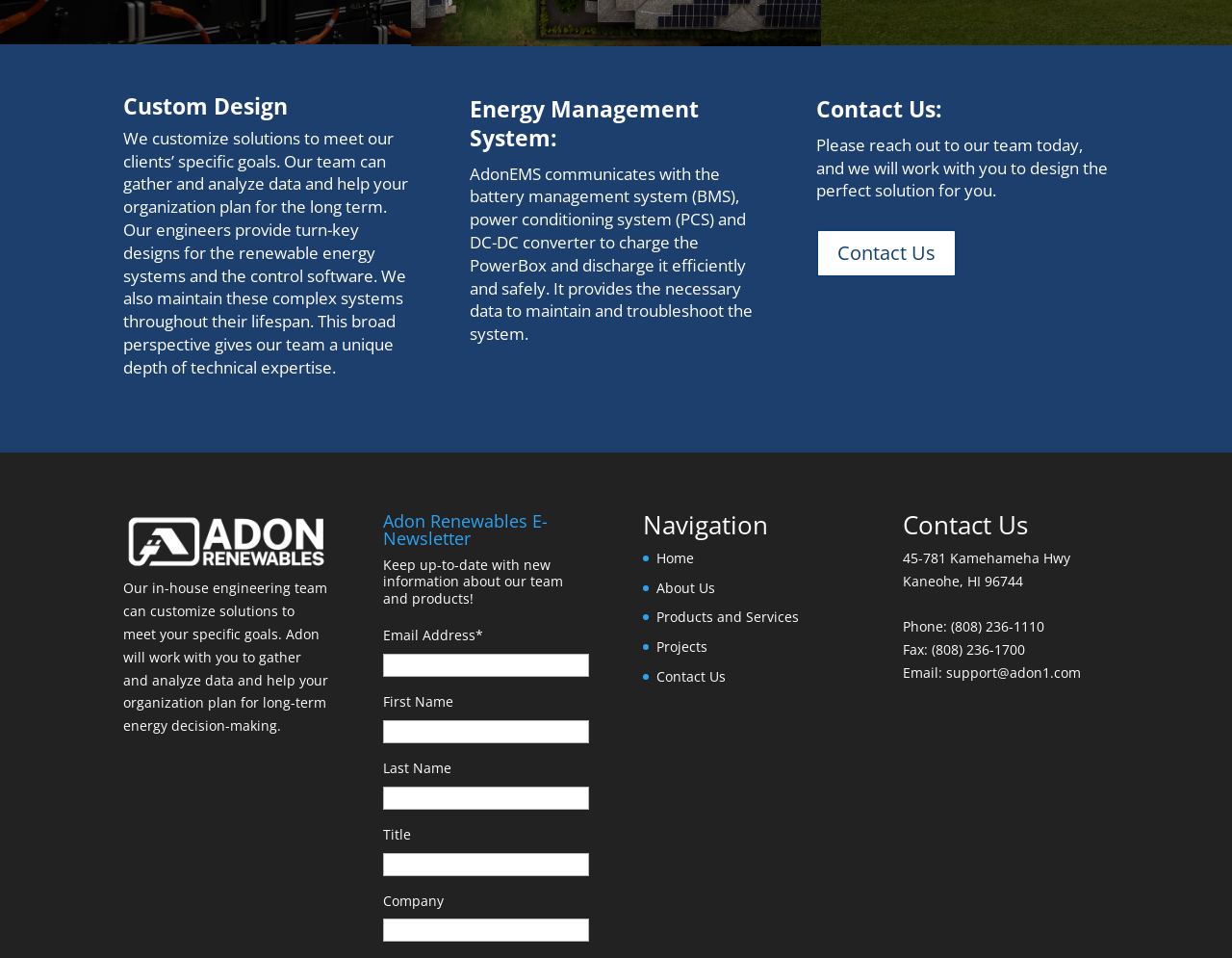Please find the bounding box for the UI element described by: "parent_node: Email Address* name="mc_mv_EMAIL"".

[0.311, 0.683, 0.478, 0.707]